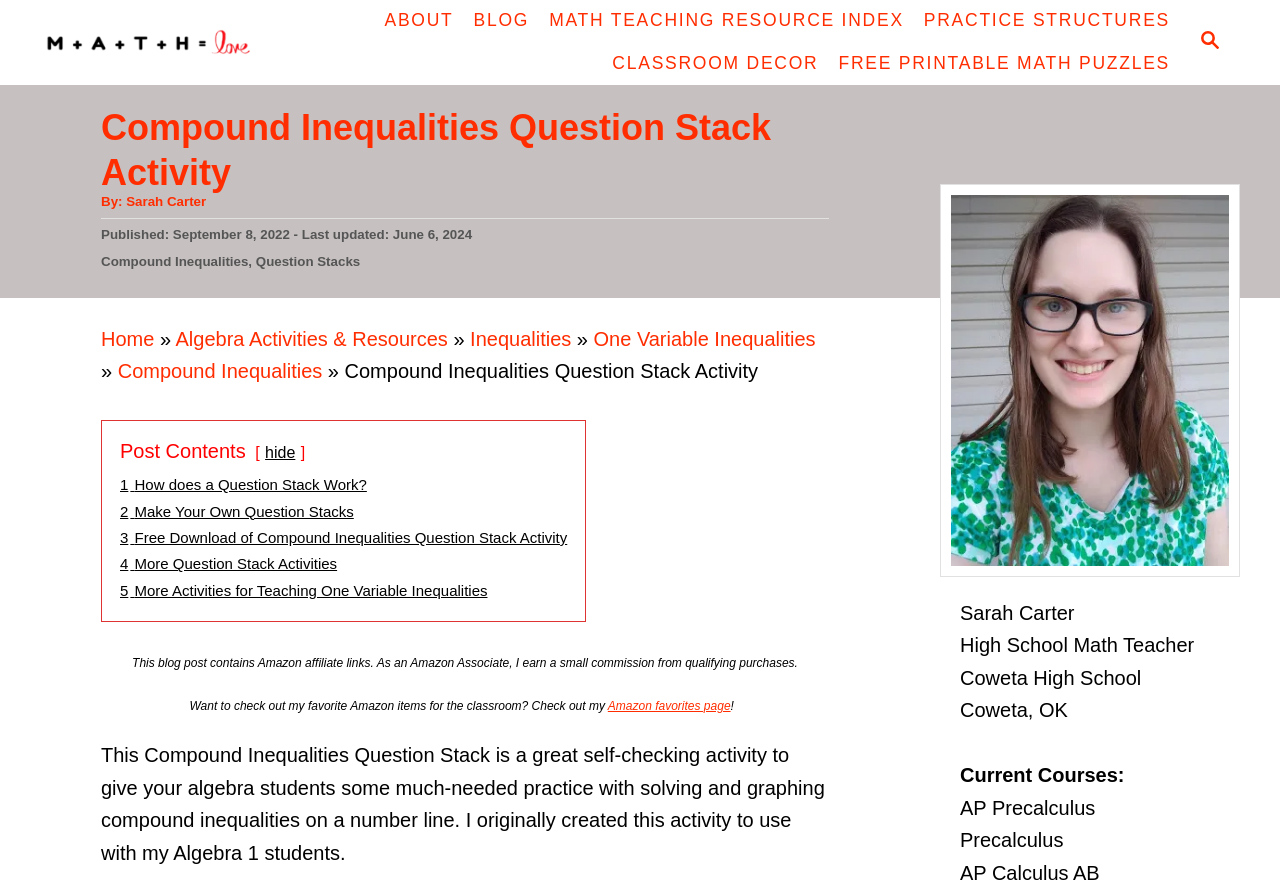Given the description of the UI element: "Algebra Activities & Resources", predict the bounding box coordinates in the form of [left, top, right, bottom], with each value being a float between 0 and 1.

[0.137, 0.371, 0.35, 0.396]